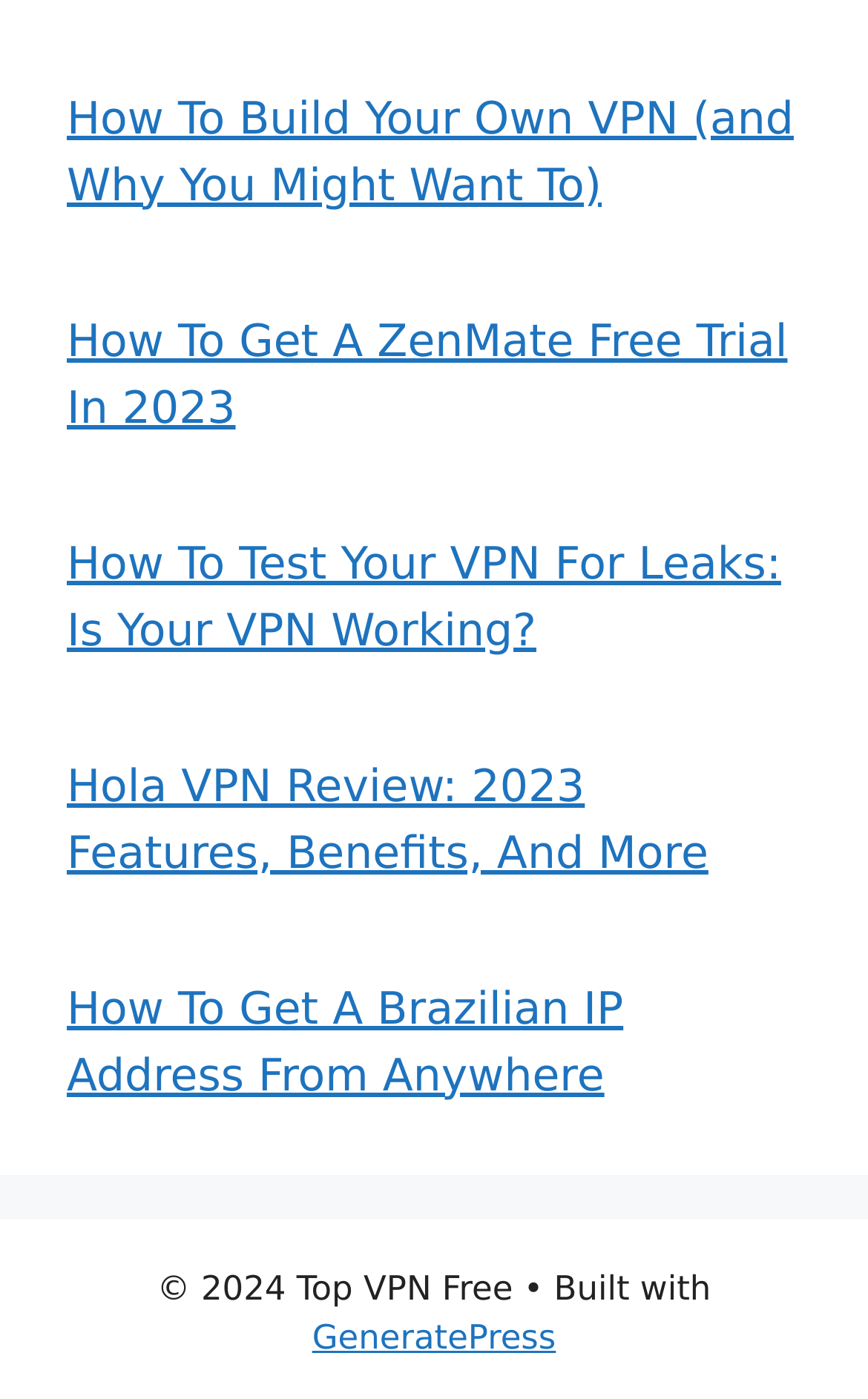Identify the bounding box for the given UI element using the description provided. Coordinates should be in the format (top-left x, top-left y, bottom-right x, bottom-right y) and must be between 0 and 1. Here is the description: GeneratePress

[0.36, 0.942, 0.64, 0.971]